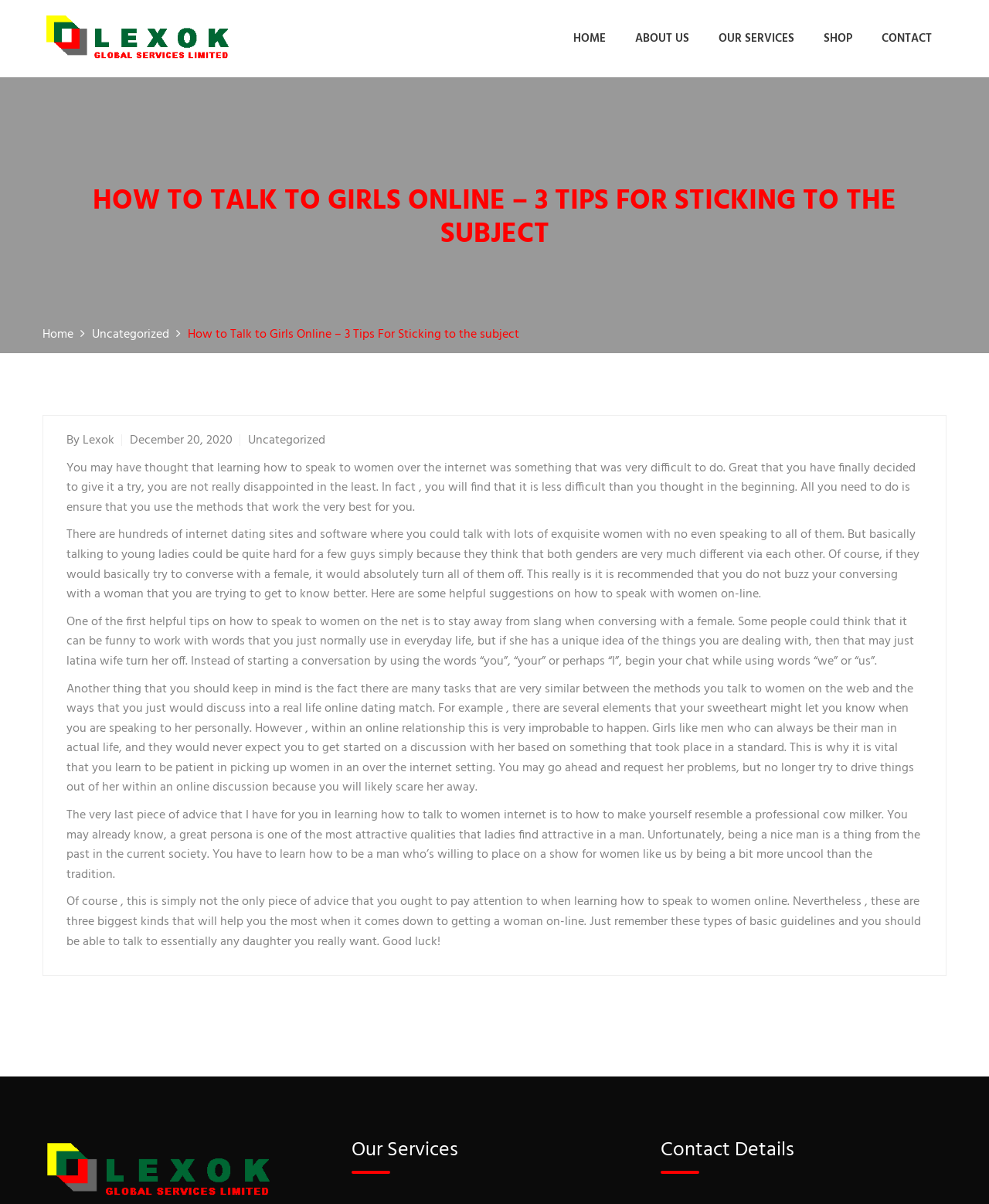Please identify the bounding box coordinates of the element I need to click to follow this instruction: "Read the article about 'HOW TO TALK TO GIRLS ONLINE'".

[0.043, 0.345, 0.957, 0.811]